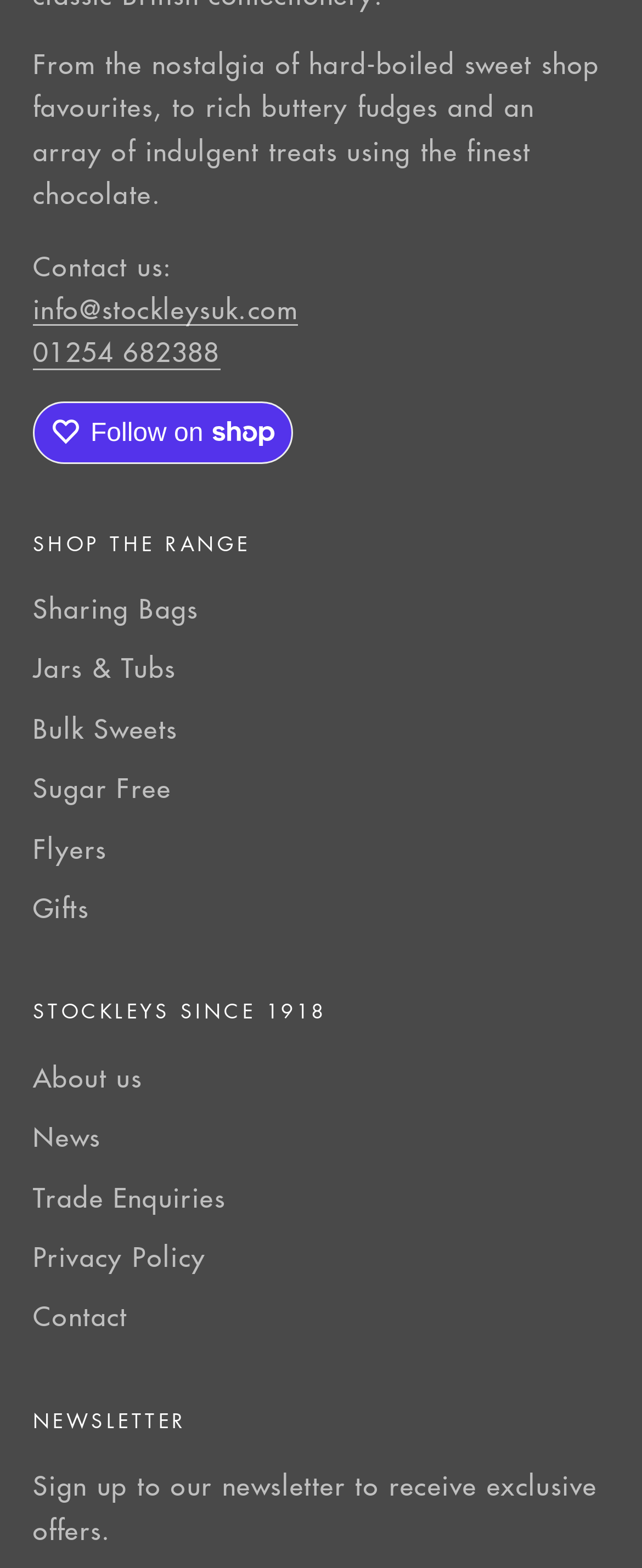How many types of products are listed?
Using the image as a reference, answer the question with a short word or phrase.

6